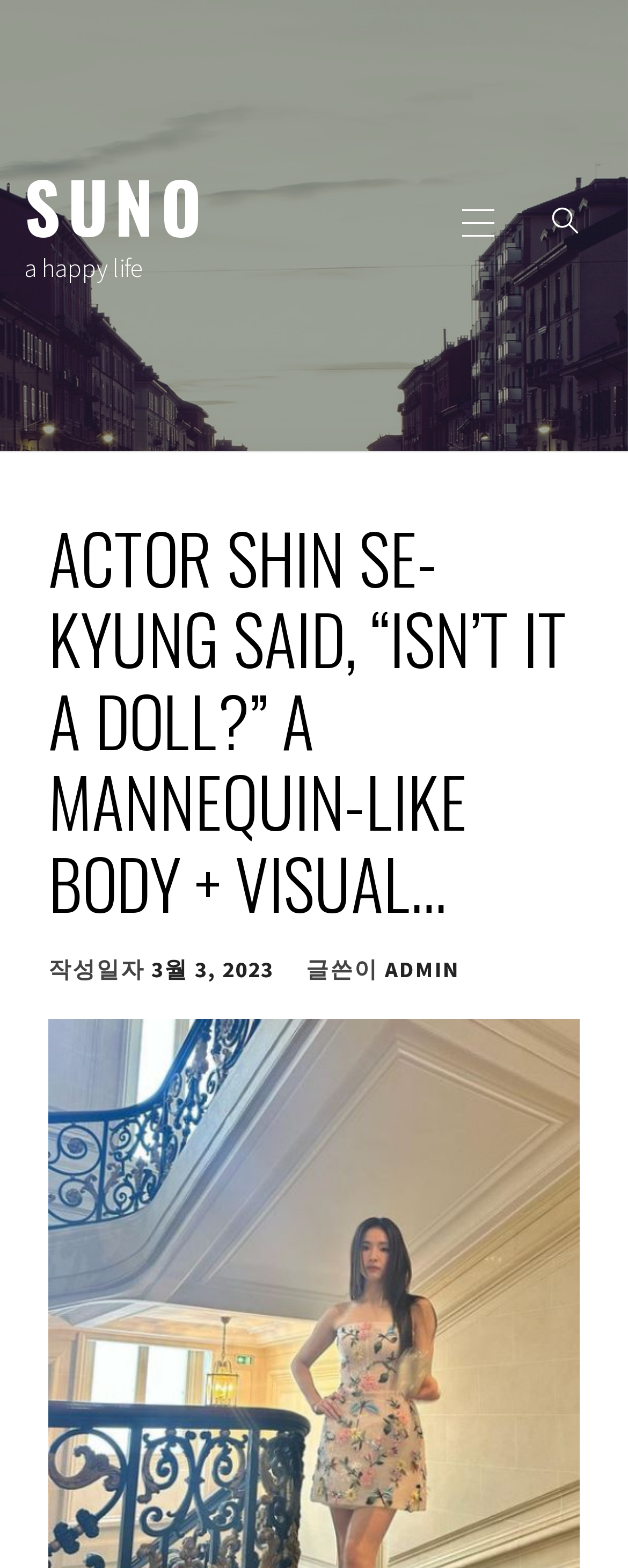Using a single word or phrase, answer the following question: 
What is the text above the image?

a happy life